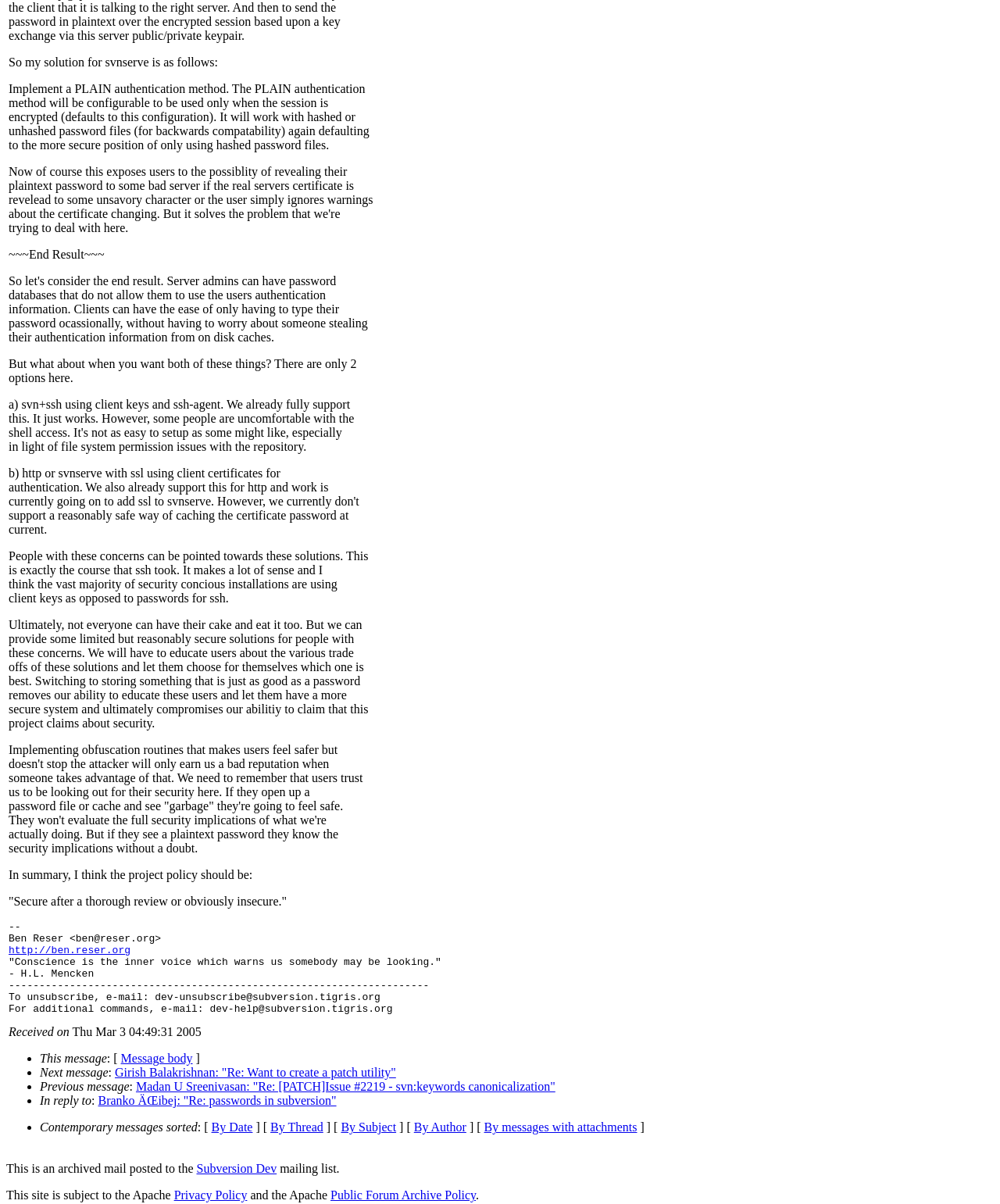Who is the author of this post?
From the image, respond with a single word or phrase.

Ben Reser